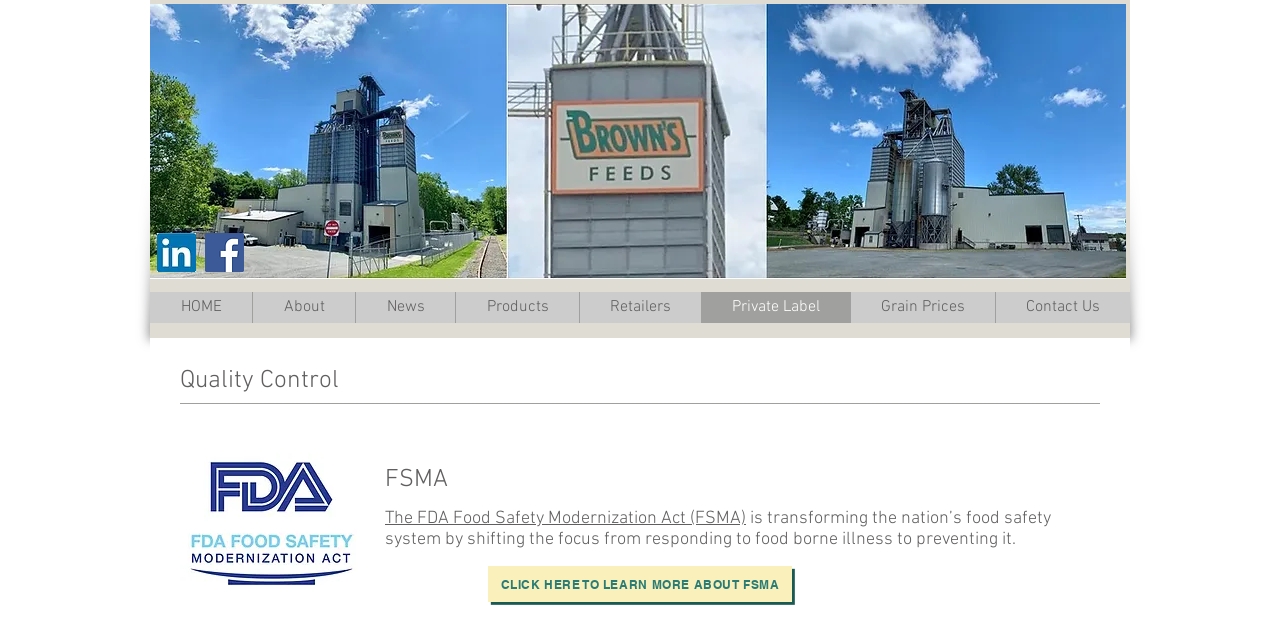Mark the bounding box of the element that matches the following description: "About".

[0.197, 0.455, 0.277, 0.503]